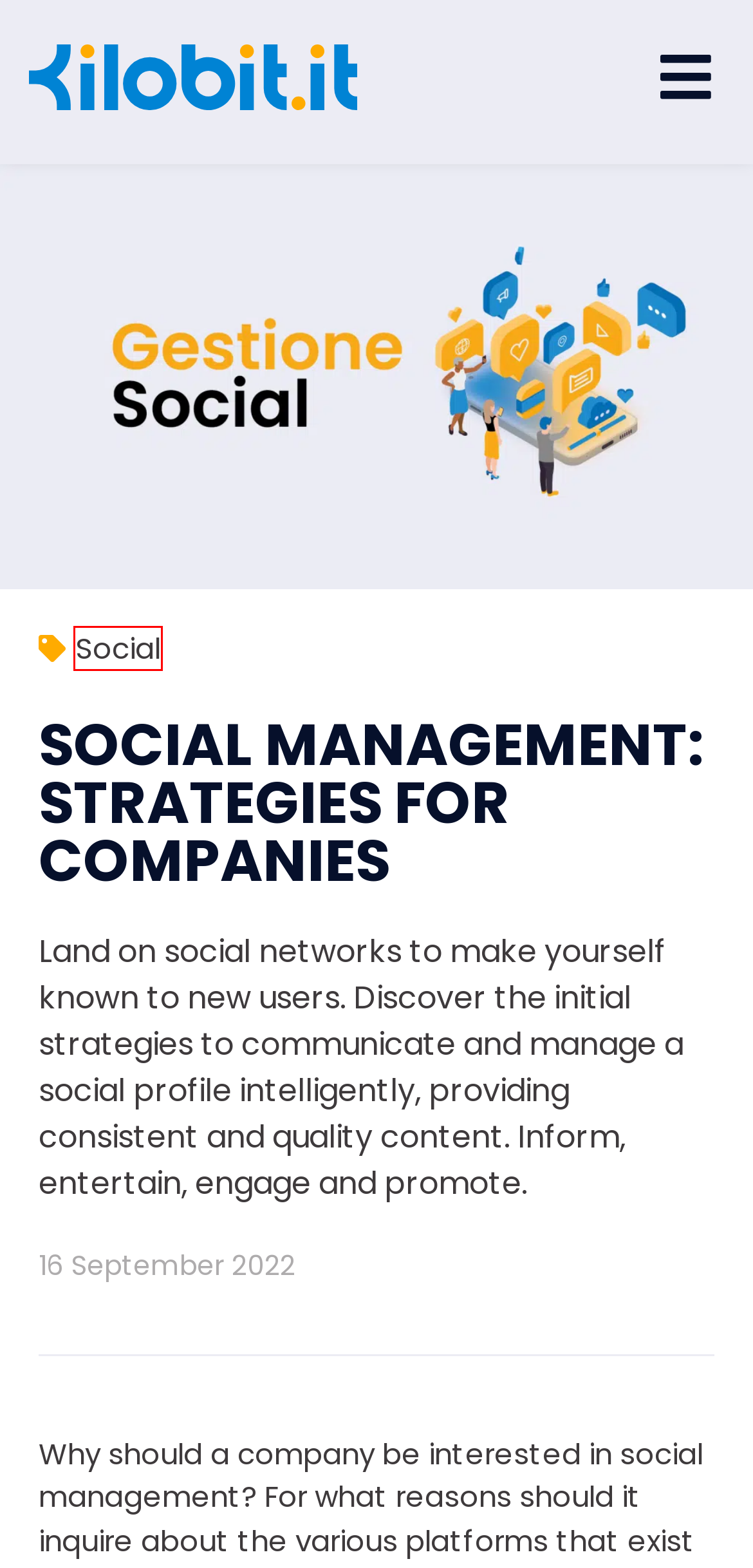Analyze the webpage screenshot with a red bounding box highlighting a UI element. Select the description that best matches the new webpage after clicking the highlighted element. Here are the options:
A. Social - Kilobit Web Agency Turin
B. Web Agency Turin - Websites and Digital Marketing - Kilobit
C. How to create an aware advertising campaign - Kilobit Web Agency Turin
D. SEO writing: how to be found - Kilobit Web Agency Turin
E. Social Communication - Kilobit Web Agency Turin
F. Photos and videos for effective communication
G. SEO and SEA - Kilobit Web Agency Turin
H. Social editorial plan for companies - Kilobit Web Agency Turin

A